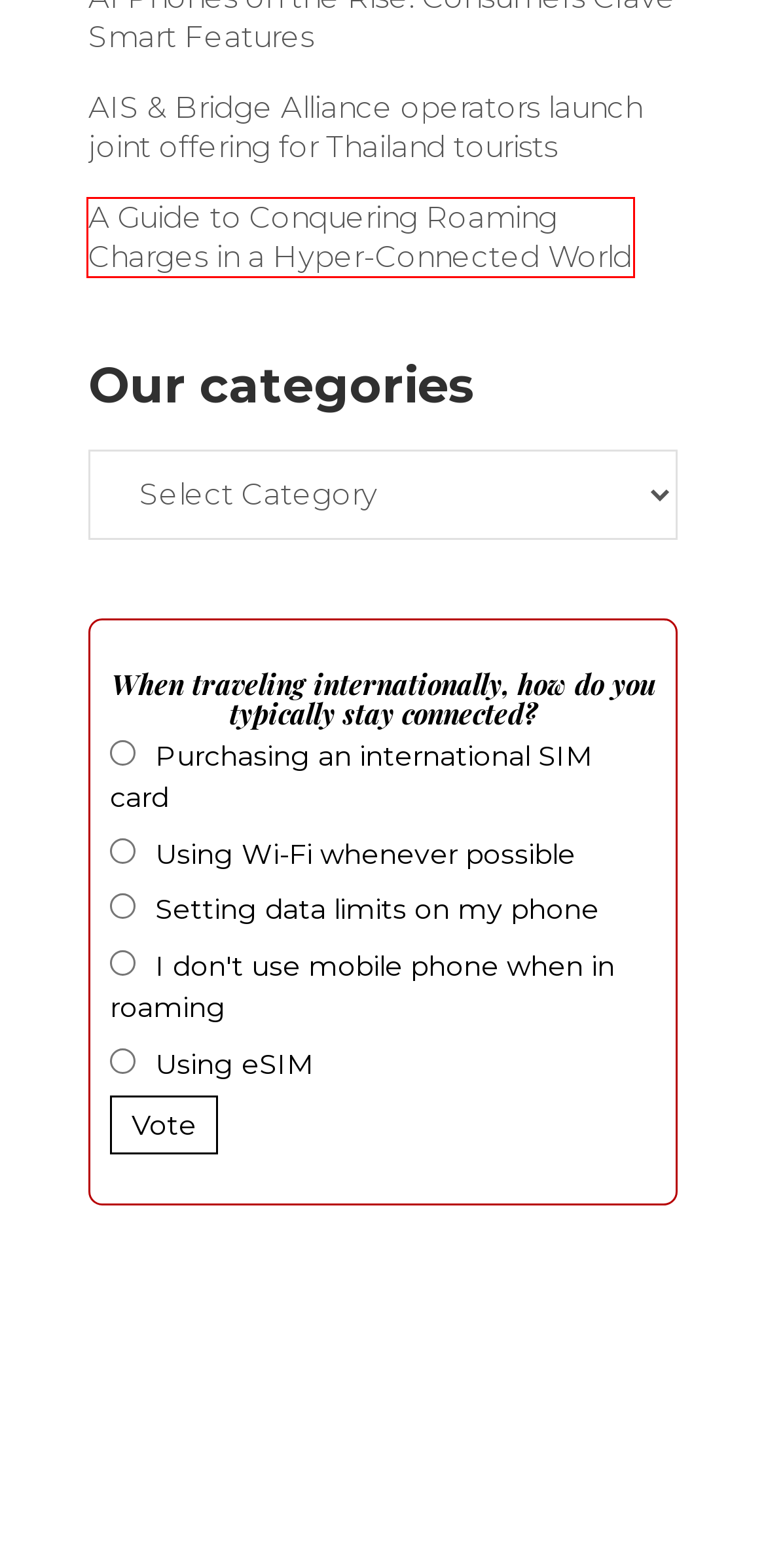Review the screenshot of a webpage which includes a red bounding box around an element. Select the description that best fits the new webpage once the element in the bounding box is clicked. Here are the candidates:
A. AI Phones on the Rise: Consumers Crave Smart Features ⋆
B. About Us ⋆
C. Alertify privacy policy ⋆
D. Sandra, Alertify
E. February 2024 ⋆
F. AIS & Bridge Alliance operators launch joint offering for Thailand tourists ⋆
G. A Guide to Conquering Roaming Charges in a Hyper-Connected World ⋆
H. NEOM Unveils Jaumur: A Luxurious Marina Community Beckons ⋆

G